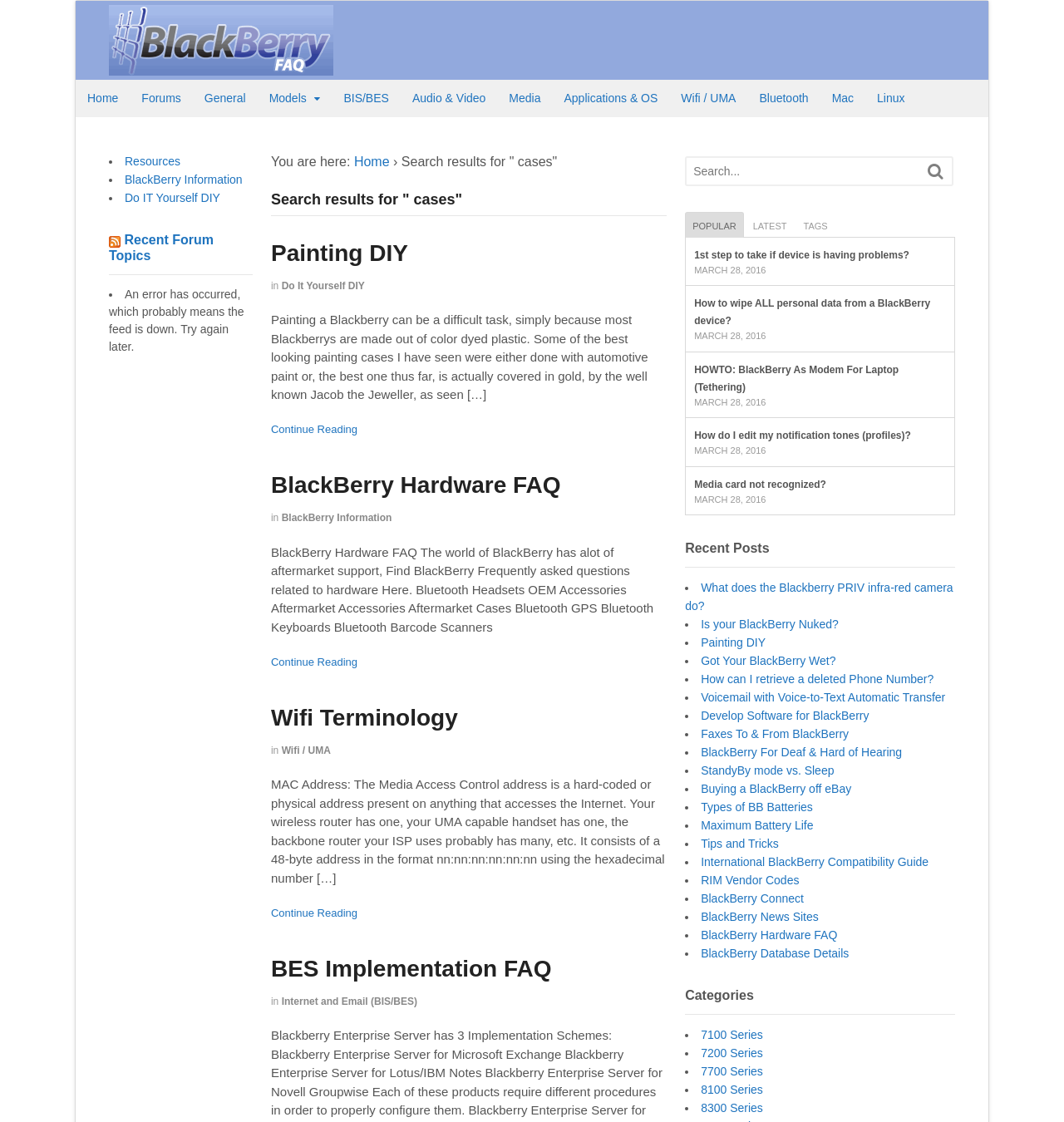Provide an in-depth caption for the elements present on the webpage.

This webpage is a search results page for the query "cases" on a BlackBerry Frequently Asked Questions (FAQ) website. At the top, there is a header section with a link to the BlackBerry FAQ homepage, accompanied by an image. Below this, there is a navigation menu with links to various categories, including Home, Forums, General, Models, and more.

The main content area is divided into three sections, each containing a list of search results. Each result is an article with a heading, a brief summary, and a "Continue Reading" link. The articles are related to BlackBerry cases, including DIY painting, hardware FAQs, and Wi-Fi terminology.

On the right side of the page, there is a search bar with a magnifying glass icon and a "Search..." placeholder text. Below this, there are links to popular, latest, and tagged posts, as well as a list of recent posts with brief summaries and links to the full articles.

The webpage has a clean and organized layout, making it easy to navigate and find relevant information.